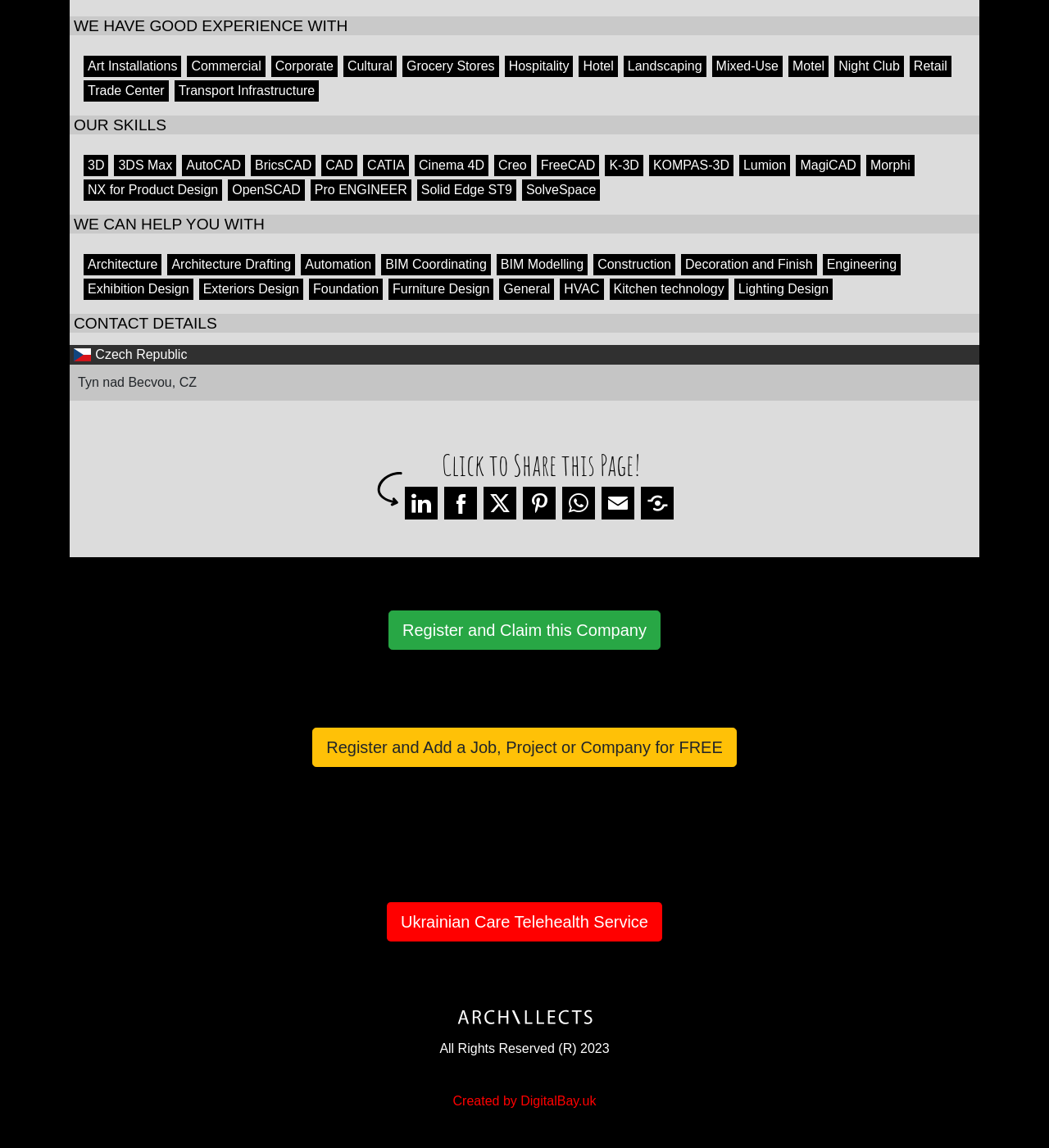Identify the bounding box coordinates for the UI element that matches this description: "Register and Claim this Company".

[0.37, 0.532, 0.63, 0.566]